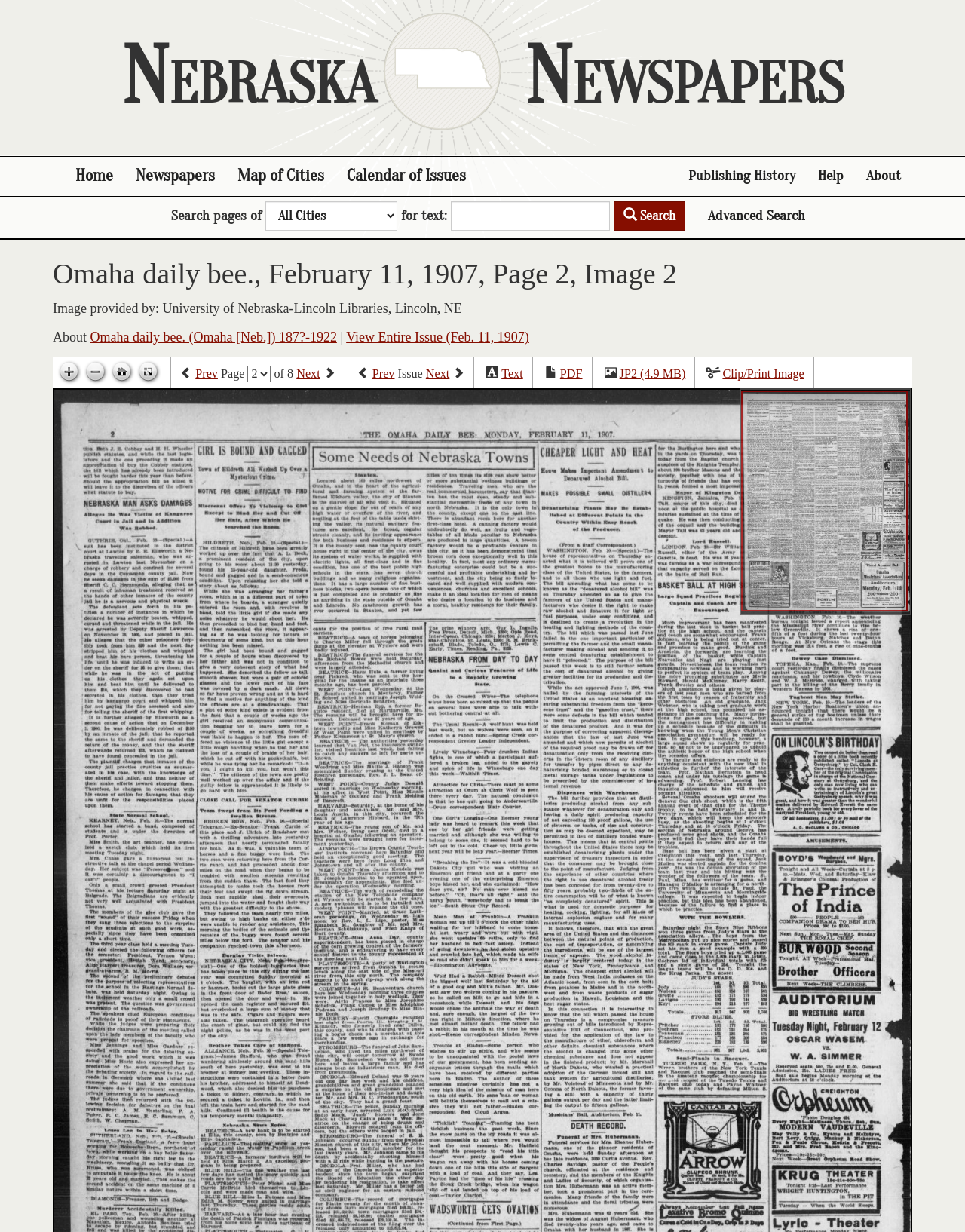Locate the bounding box coordinates of the area to click to fulfill this instruction: "Search for text". The bounding box should be presented as four float numbers between 0 and 1, in the order [left, top, right, bottom].

[0.467, 0.163, 0.632, 0.187]